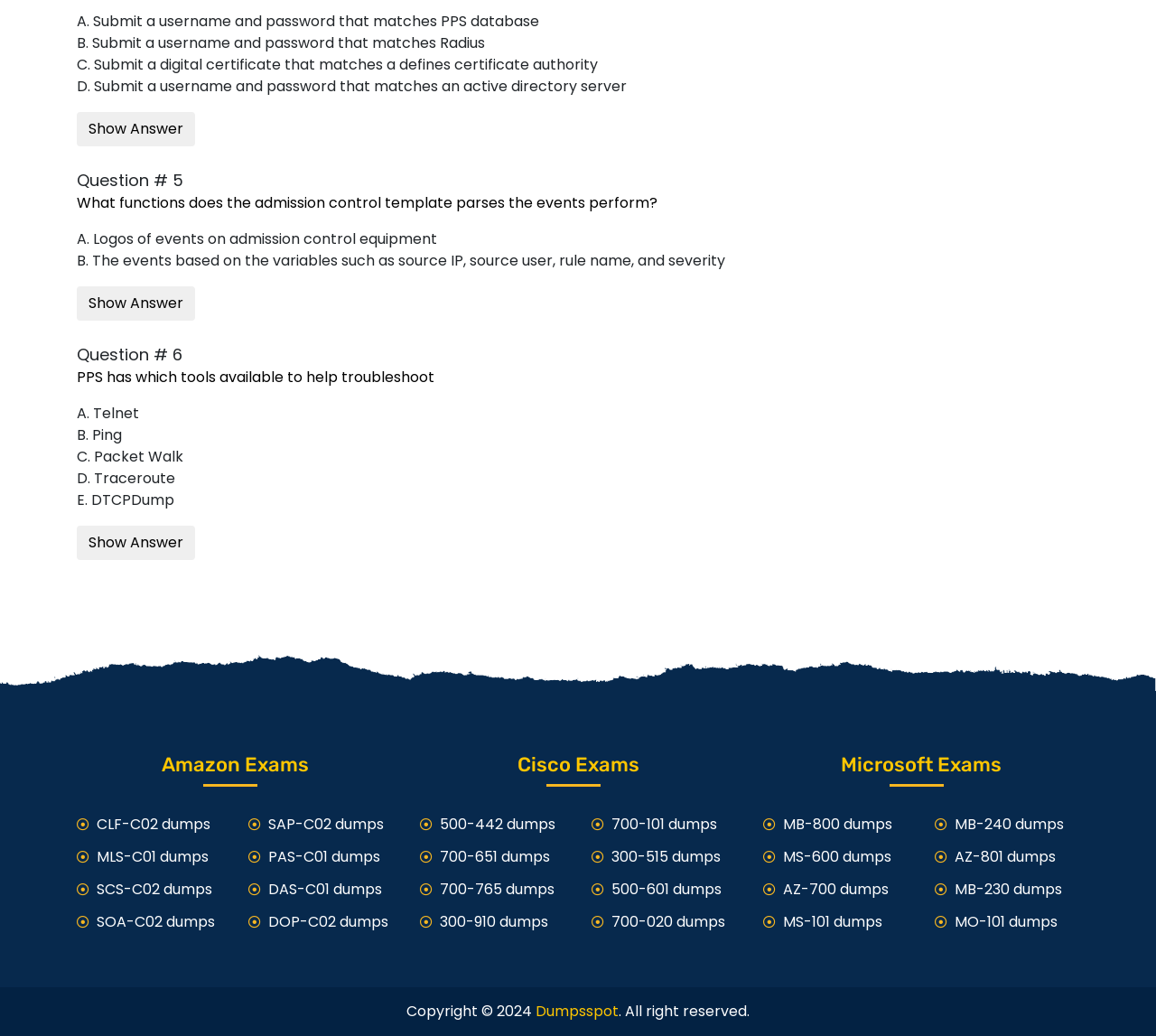Please find the bounding box for the UI element described by: "Dumpsspot".

[0.463, 0.966, 0.535, 0.986]